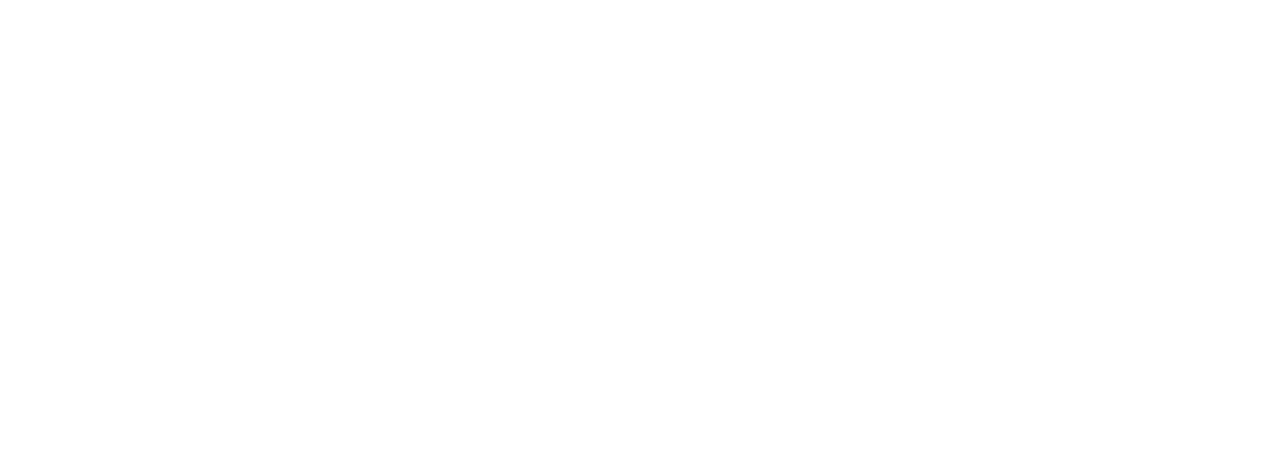Given the description "The Airshaft﻿", determine the bounding box of the corresponding UI element.

[0.671, 0.667, 0.756, 0.716]